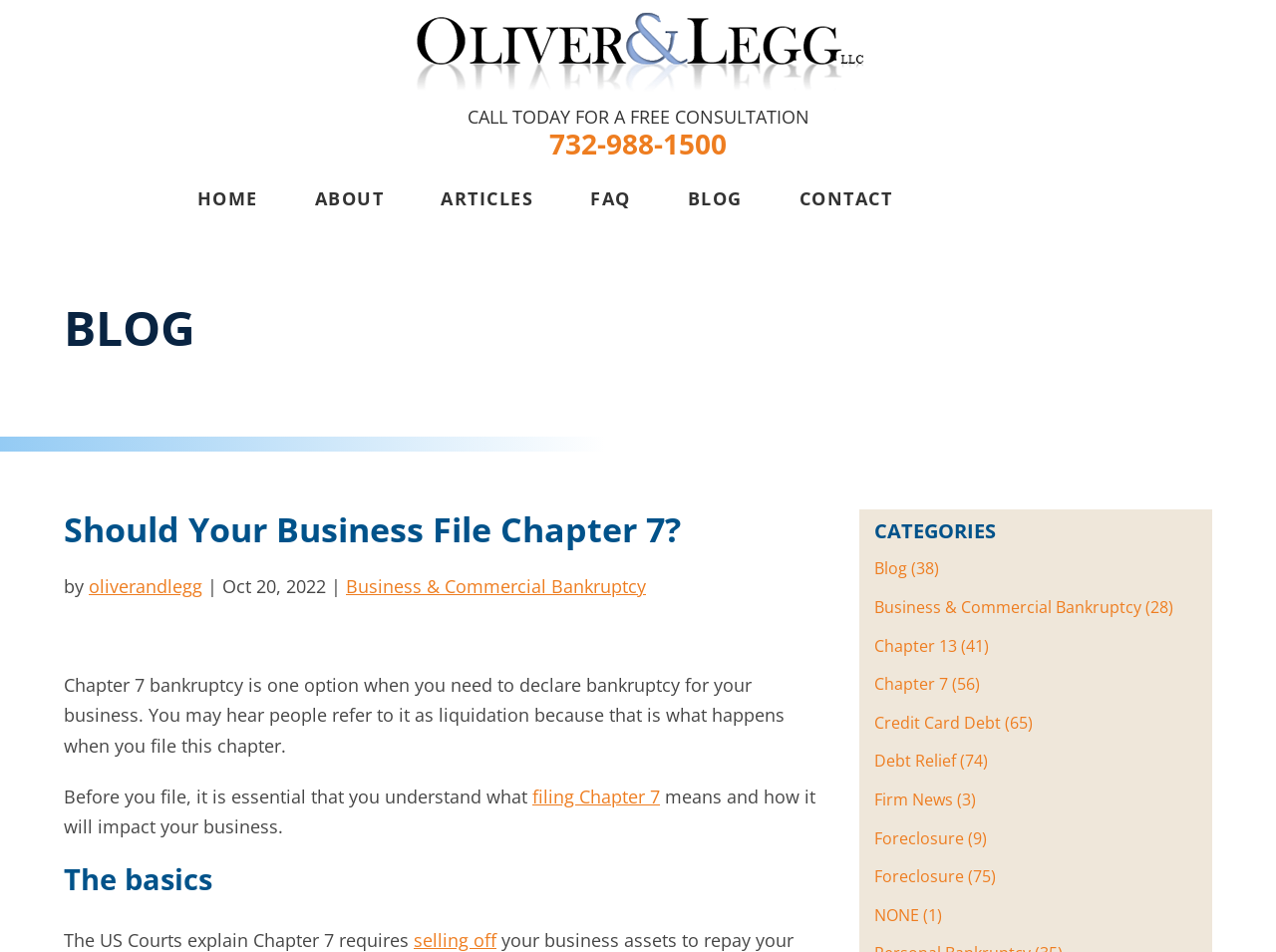What is the phone number for a free consultation?
Based on the image, answer the question in a detailed manner.

I found the phone number by looking at the top section of the webpage, where it says 'CALL TODAY FOR A FREE CONSULTATION' and provides the phone number '732-988-1500'.